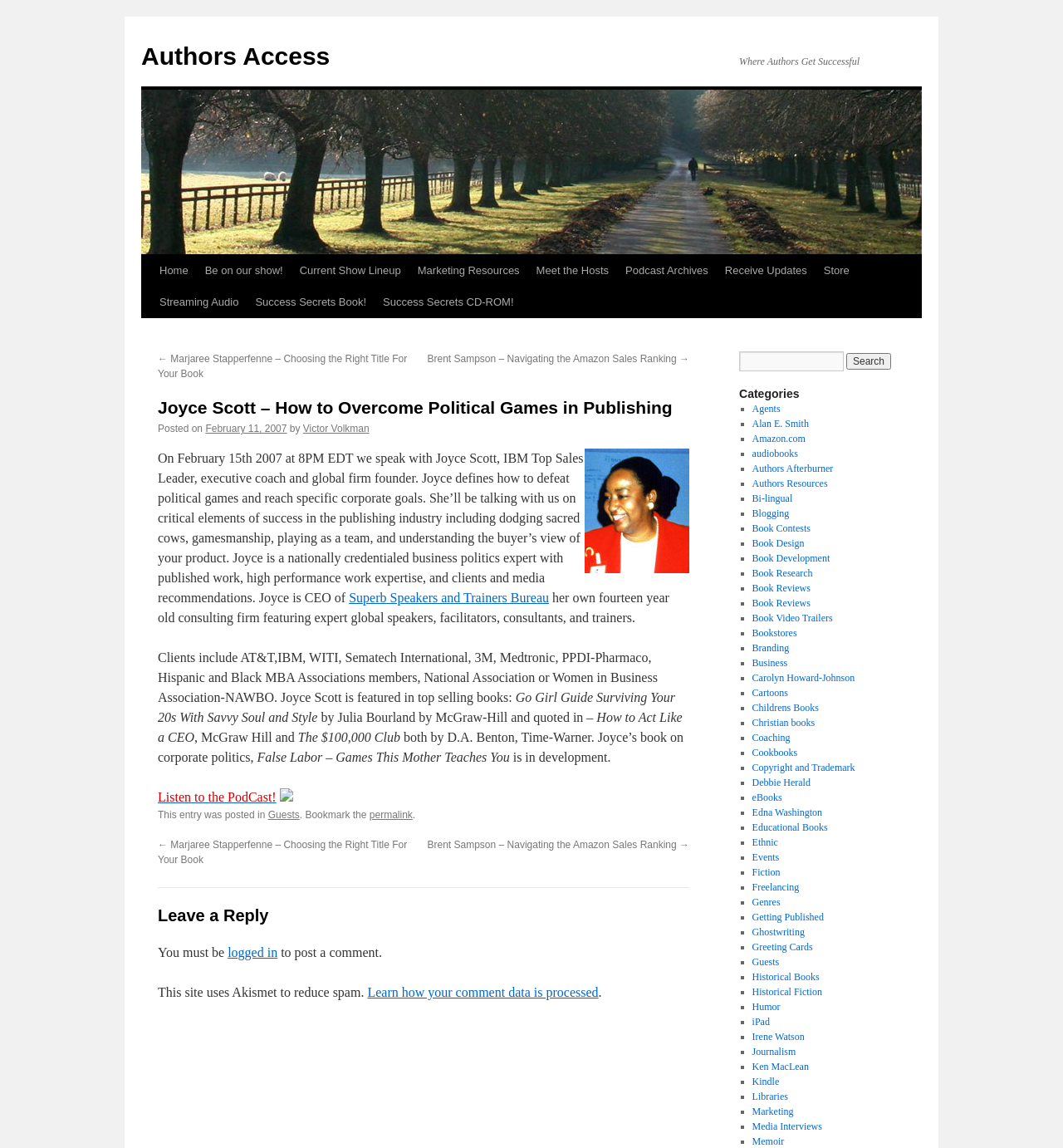Identify the bounding box coordinates of the section that should be clicked to achieve the task described: "Search for something".

[0.695, 0.306, 0.794, 0.323]